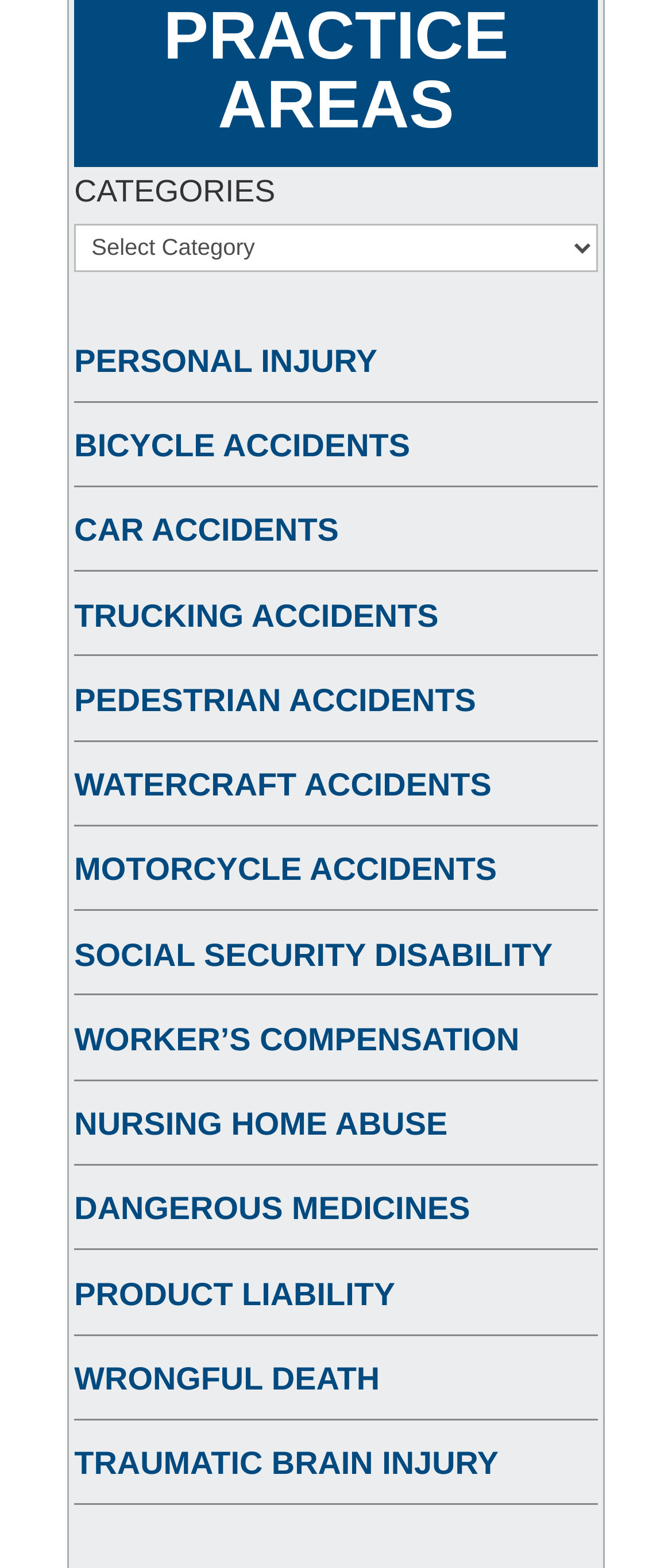Identify the bounding box coordinates of the element that should be clicked to fulfill this task: "Visit 2021 website". The coordinates should be provided as four float numbers between 0 and 1, i.e., [left, top, right, bottom].

None